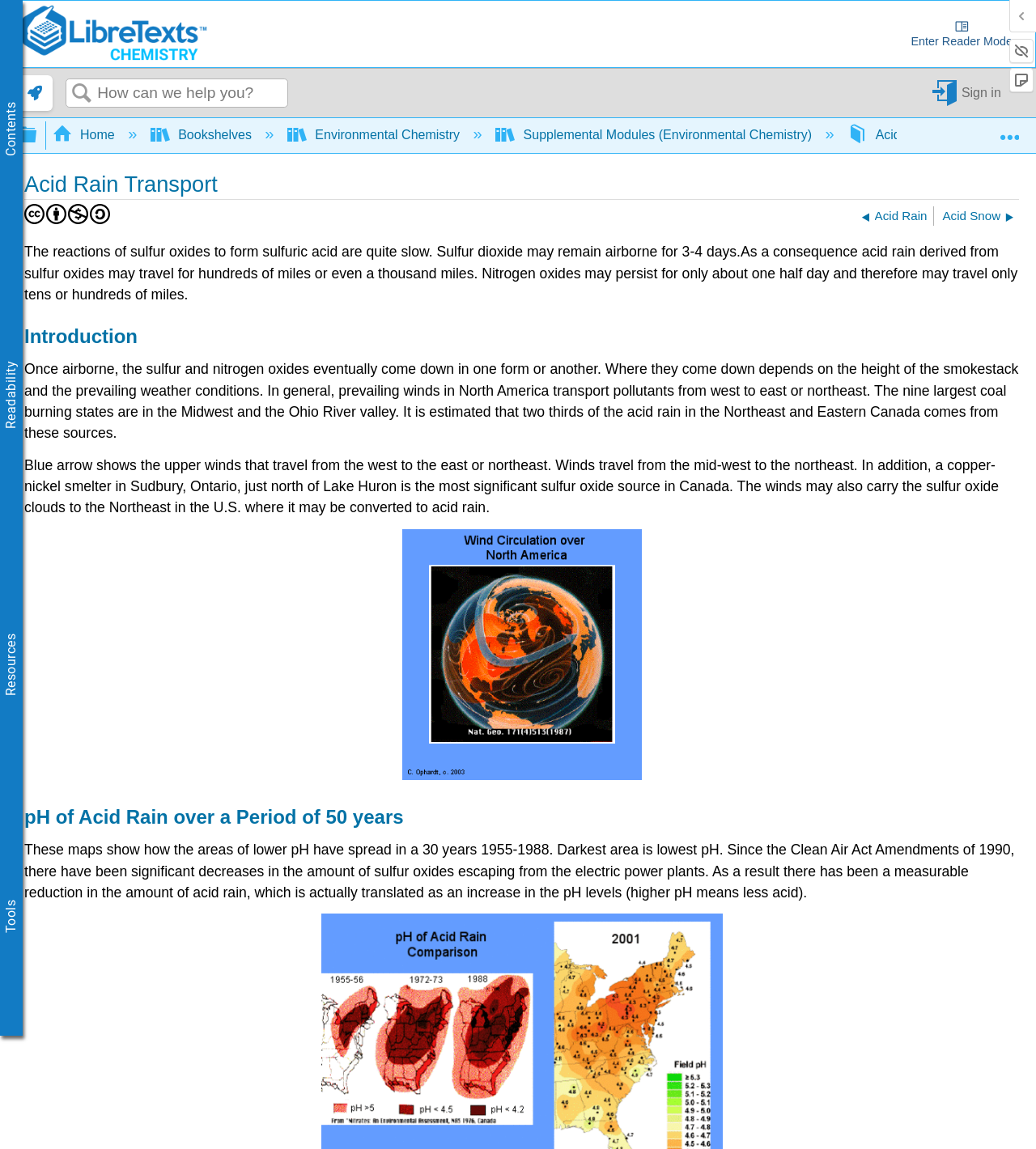Calculate the bounding box coordinates for the UI element based on the following description: "Expand/collapse global hierarchy". Ensure the coordinates are four float numbers between 0 and 1, i.e., [left, top, right, bottom].

[0.016, 0.103, 0.036, 0.128]